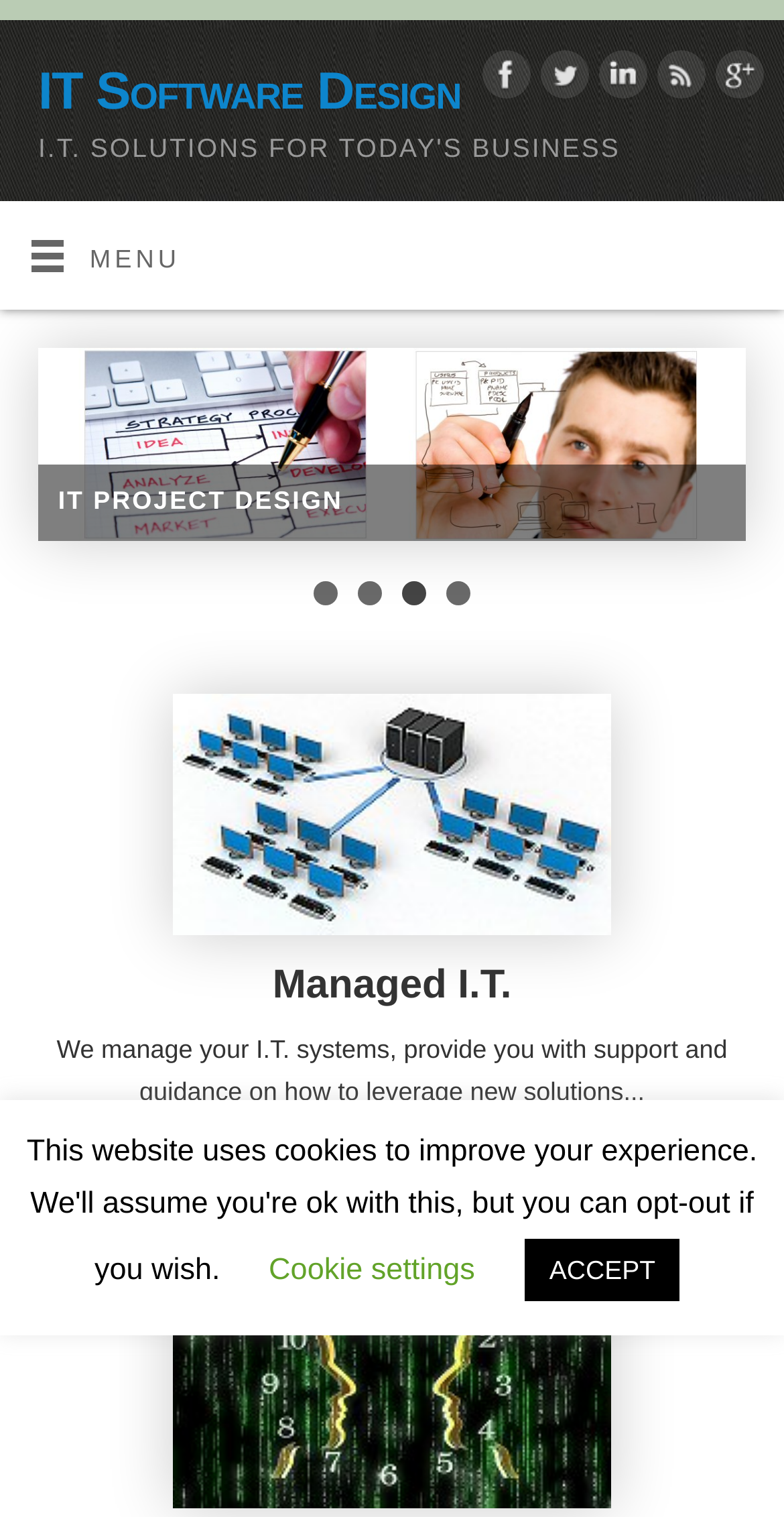Give a detailed account of the webpage.

The webpage is about IT software design and solutions for businesses. At the top, there is a logo image with the text "IT Software Design" next to it, which is also a heading and a link. Below the logo, there are social media links, including Facebook, Twitter, LinkedIn, RSS, and GooglePlus, each with its corresponding image.

To the right of the logo, there is a menu link with the text "MENU". Below the menu link, there is a heading "IT PROJECT DESIGN" followed by four numbered links, 1, 2, 3, and 4.

Further down, there is a heading "Managed I.T." with a link to the same title. Below the heading, there is a paragraph of text describing the managed IT services, which includes managing IT systems, providing support, and guidance on leveraging new solutions. There is a "READ MORE" link at the end of the paragraph.

At the bottom of the page, there are two buttons, "Cookie settings" and "ACCEPT", which are likely related to cookie policies.